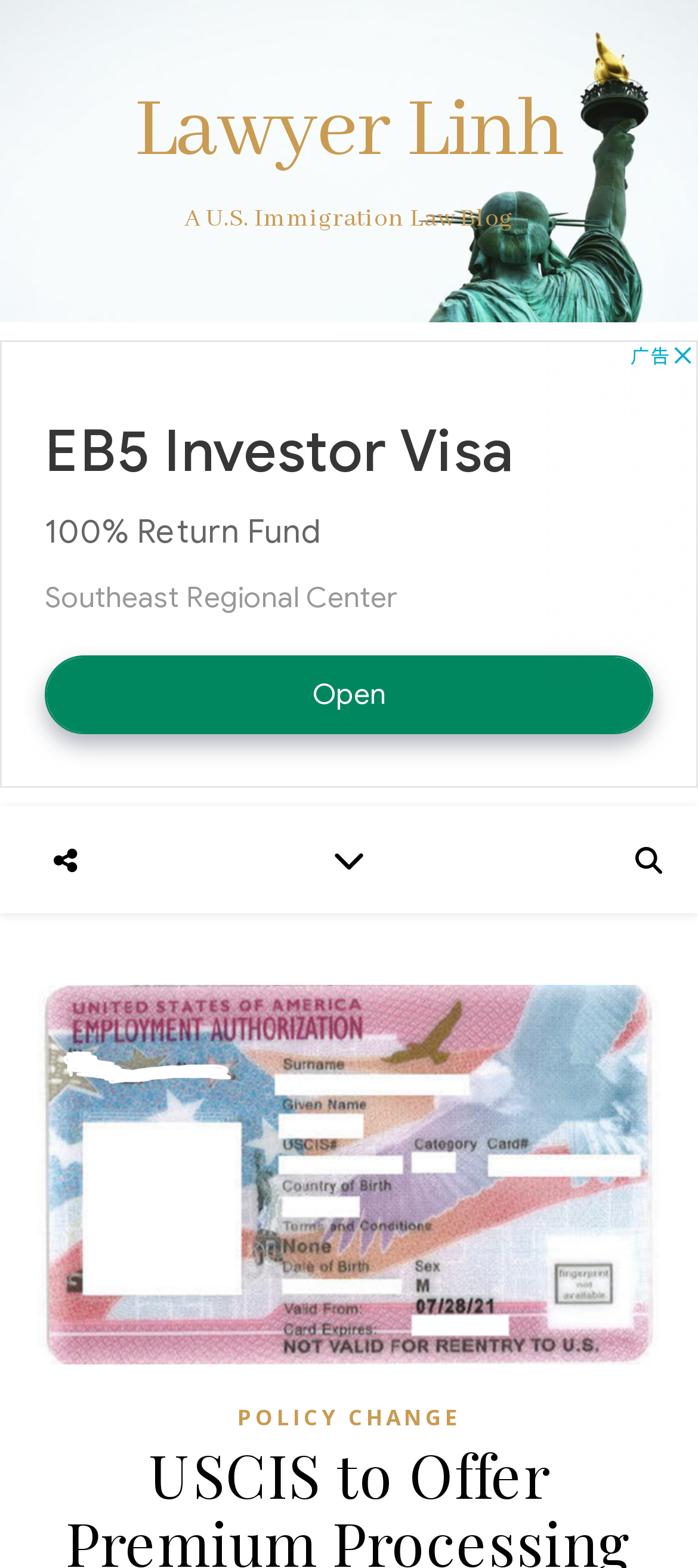What is the category of the link 'POLICY CHANGE'? Refer to the image and provide a one-word or short phrase answer.

Policy change